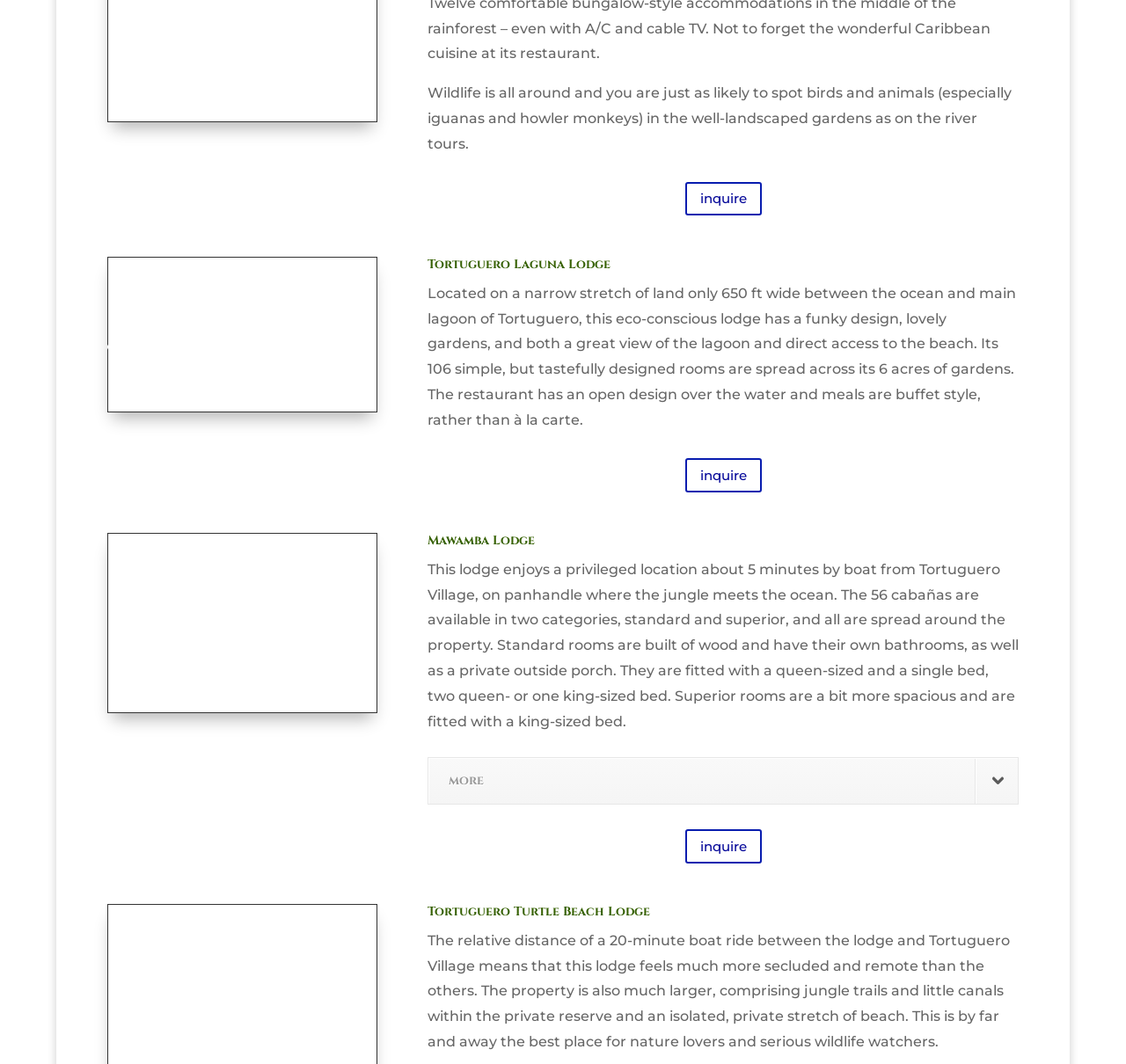Locate the bounding box coordinates for the element described below: "Code of Conduct". The coordinates must be four float values between 0 and 1, formatted as [left, top, right, bottom].

None